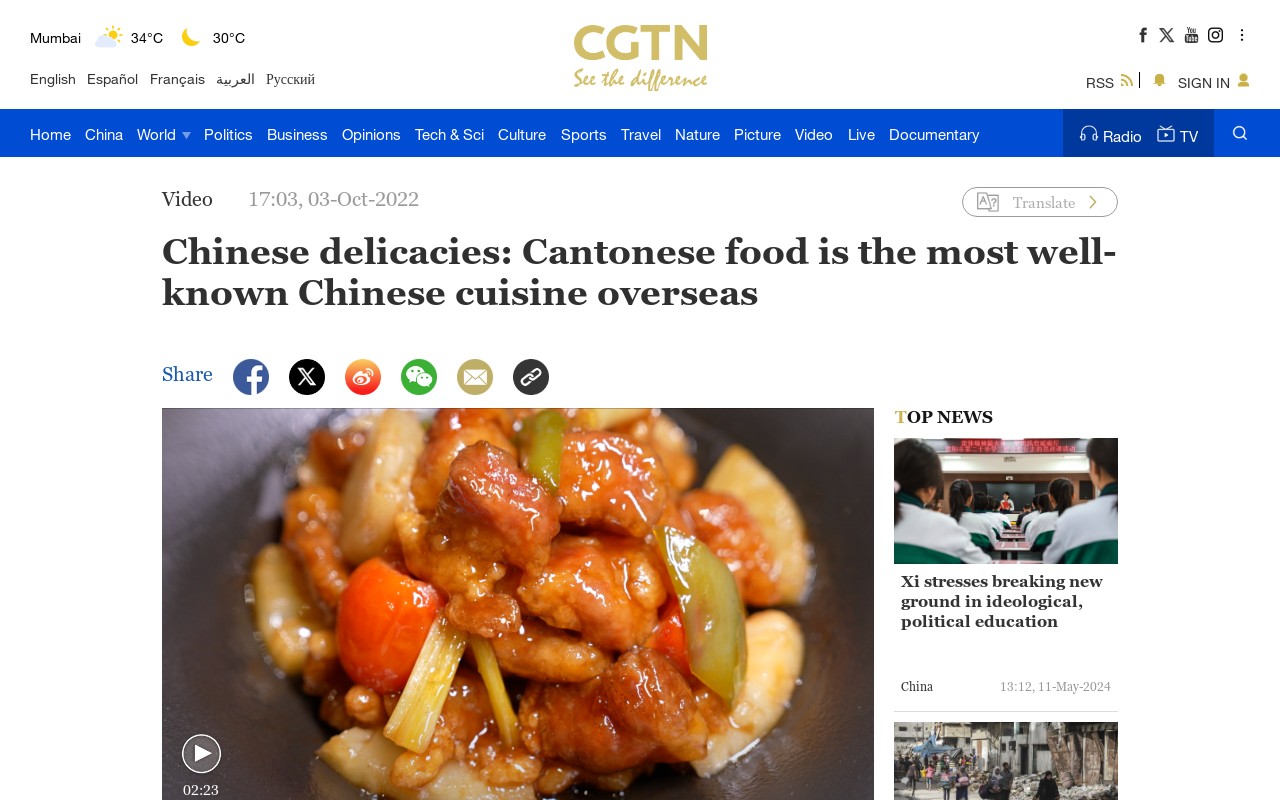Based on the image, provide a detailed and complete answer to the question: 
How many news articles are listed under 'TOP NEWS'?

I looked at the 'TOP NEWS' section of the webpage and counted the number of news articles listed, which are 2.